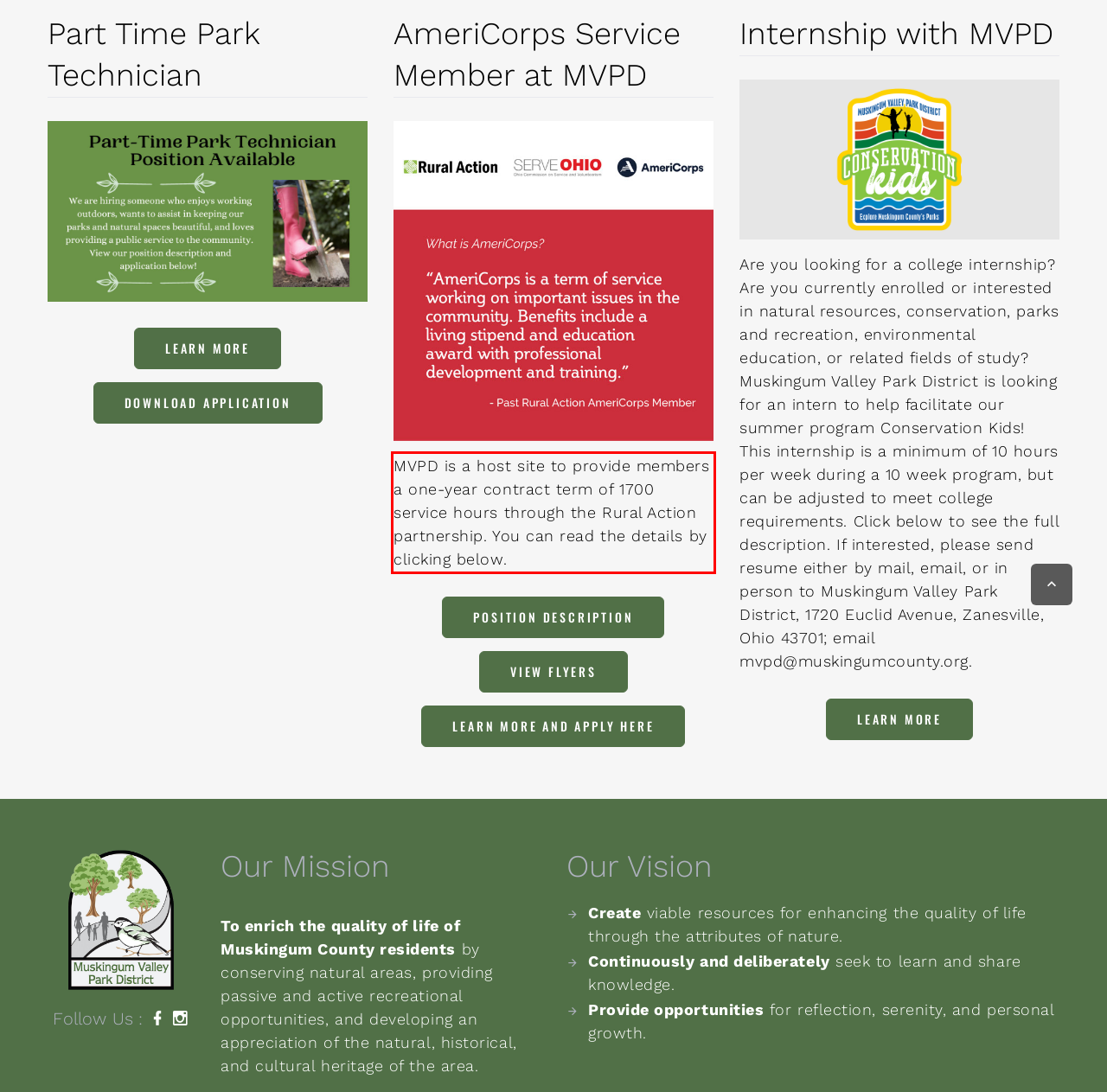Given the screenshot of the webpage, identify the red bounding box, and recognize the text content inside that red bounding box.

MVPD is a host site to provide members a one-year contract term of 1700 service hours through the Rural Action partnership. You can read the details by clicking below.